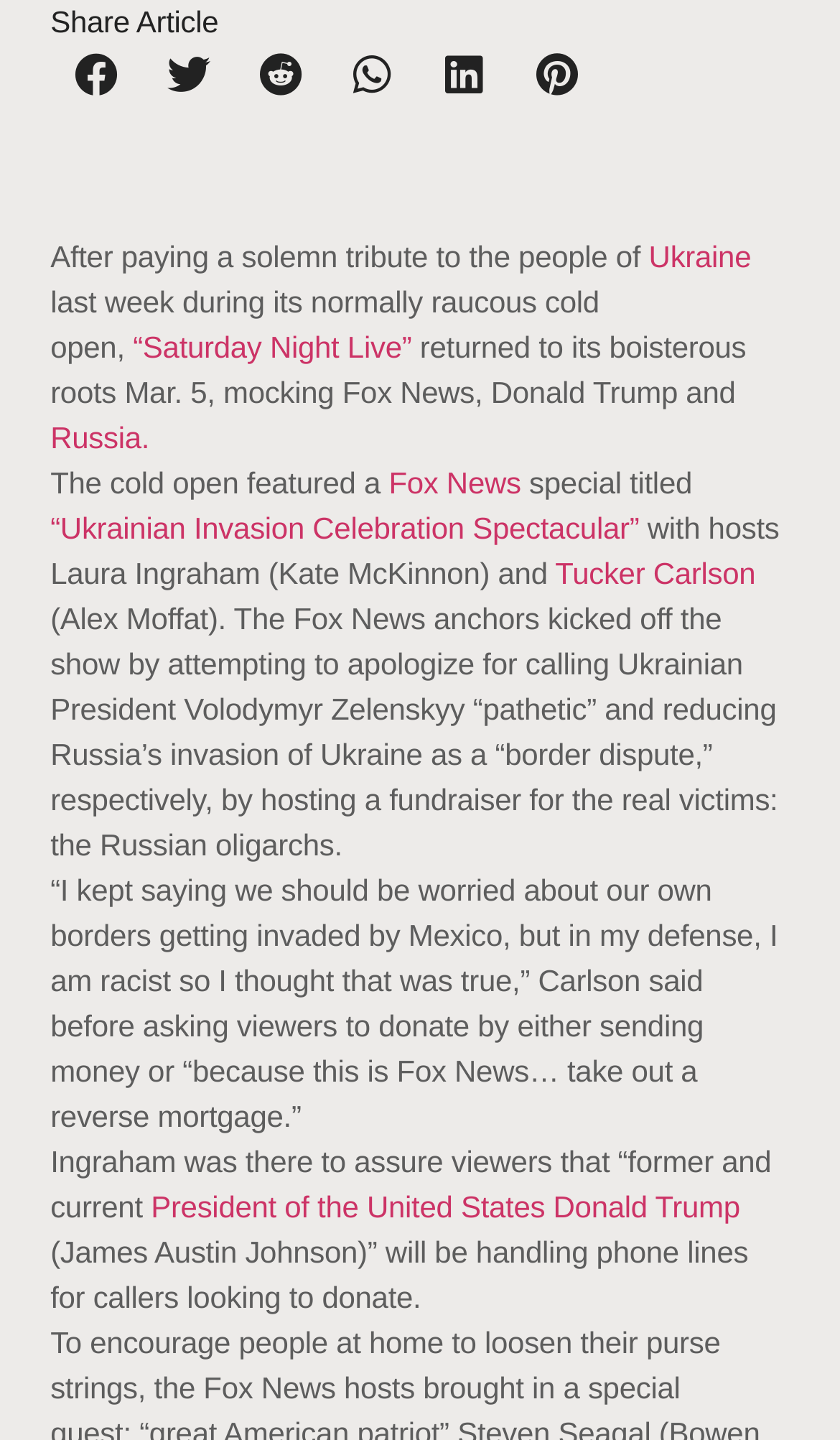Provide the bounding box coordinates of the HTML element described by the text: "aria-label="Share on reddit"". The coordinates should be in the format [left, top, right, bottom] with values between 0 and 1.

[0.279, 0.031, 0.389, 0.074]